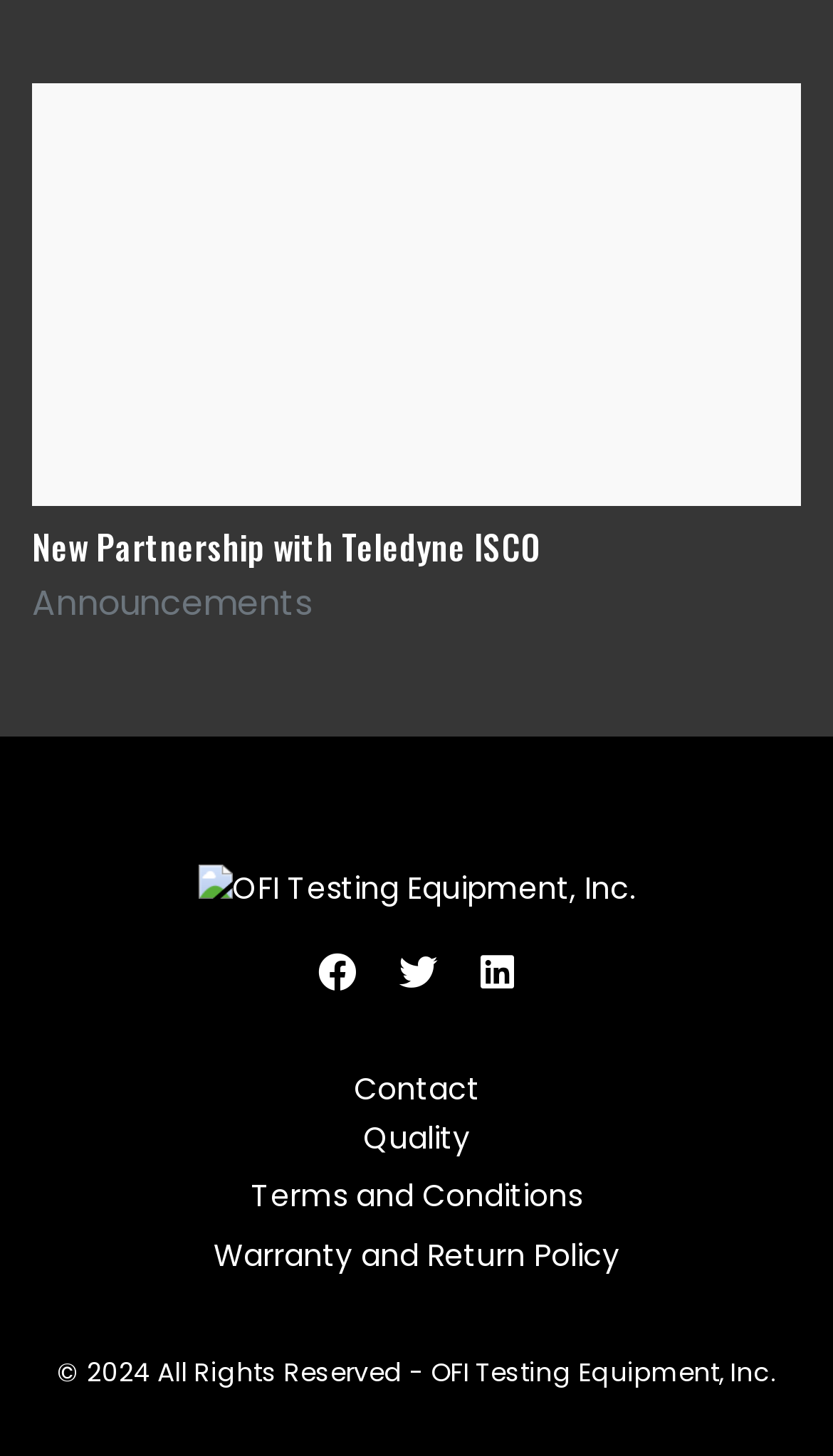Locate the bounding box coordinates of the clickable part needed for the task: "Contact OFI Testing Equipment, Inc.".

[0.256, 0.732, 0.744, 0.765]